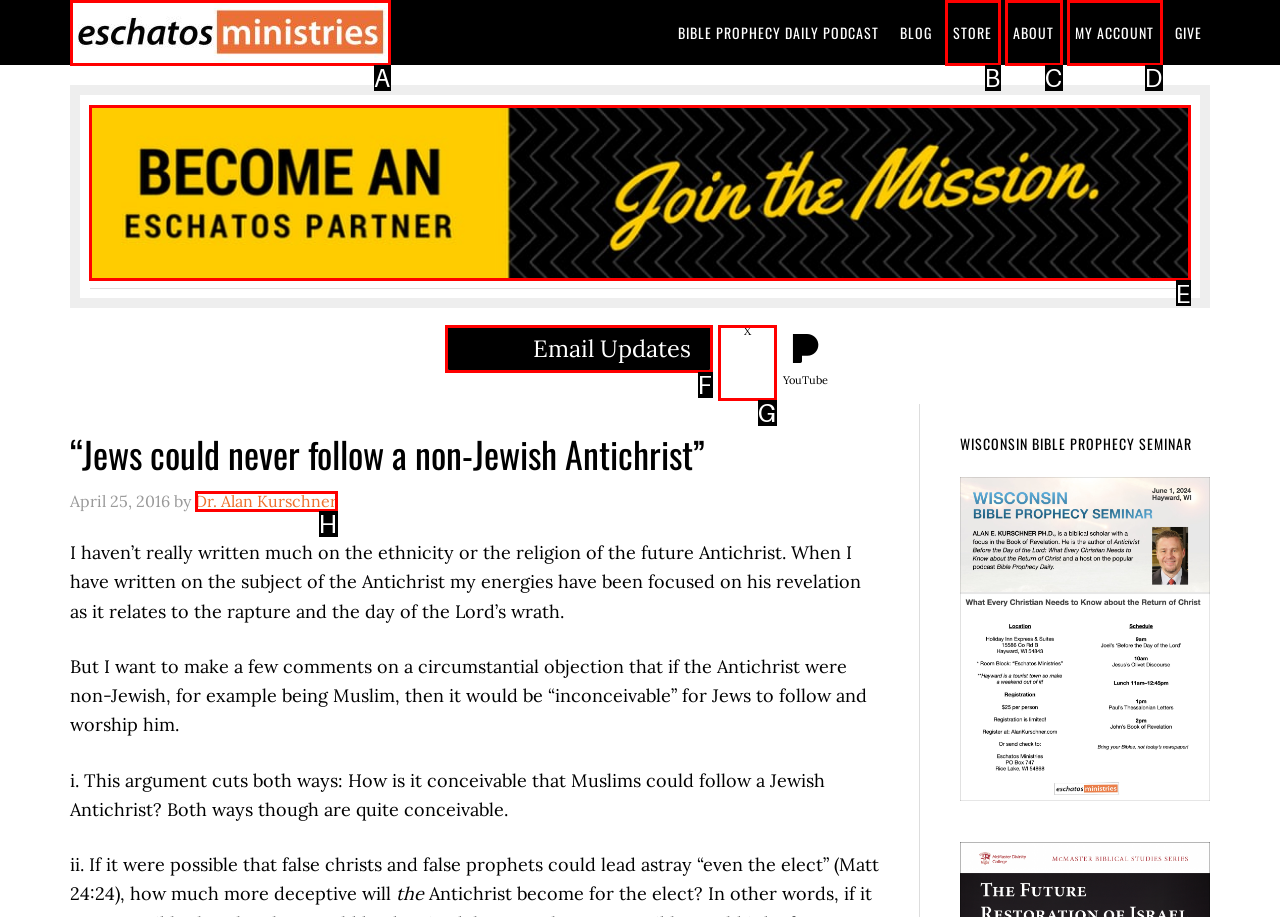Tell me which one HTML element I should click to complete the following task: Click on the 'Become an Eschatos Partner by Giving Monthly' link
Answer with the option's letter from the given choices directly.

E